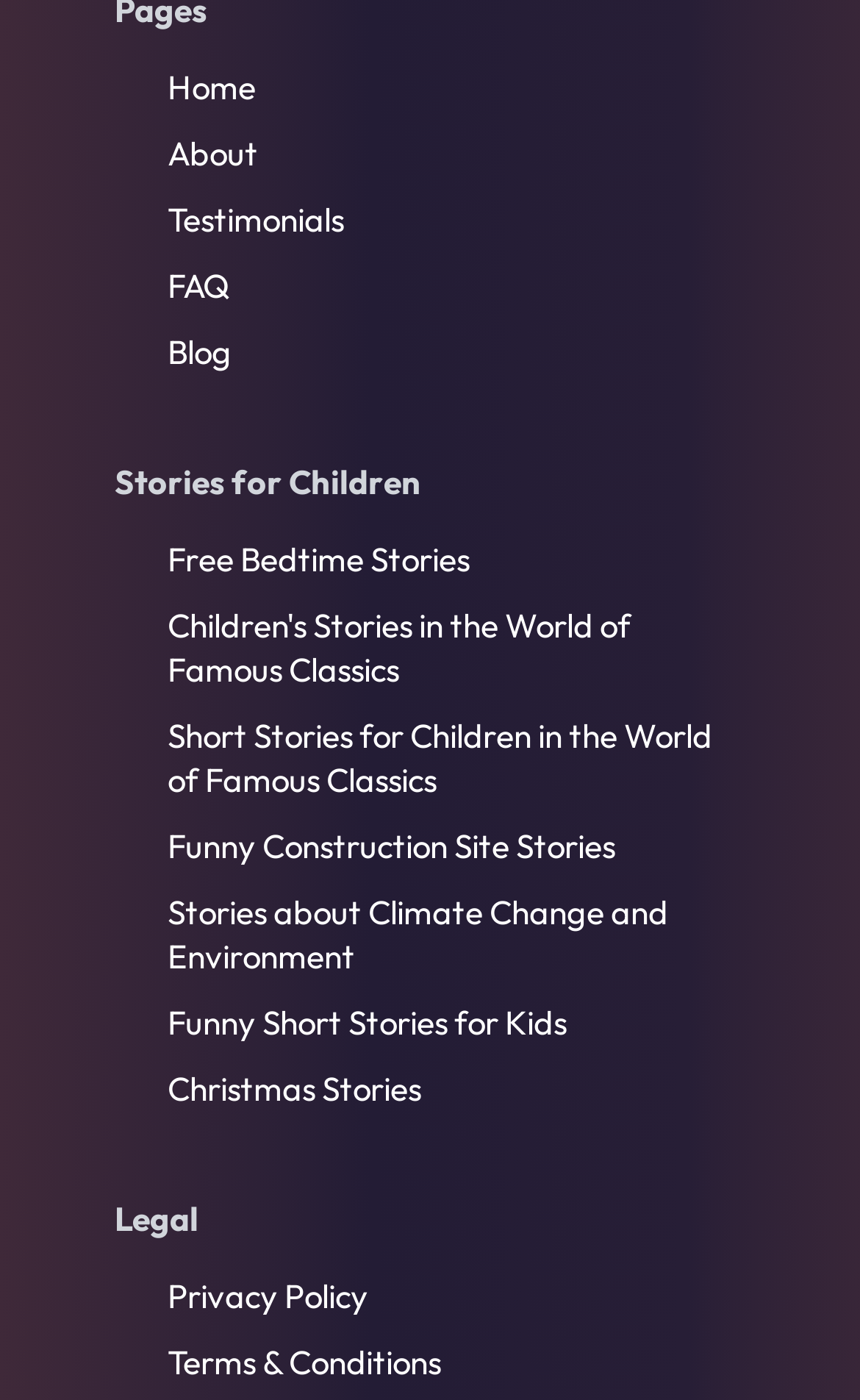Reply to the question with a single word or phrase:
How many links are in the 'Stories for Children' section?

7